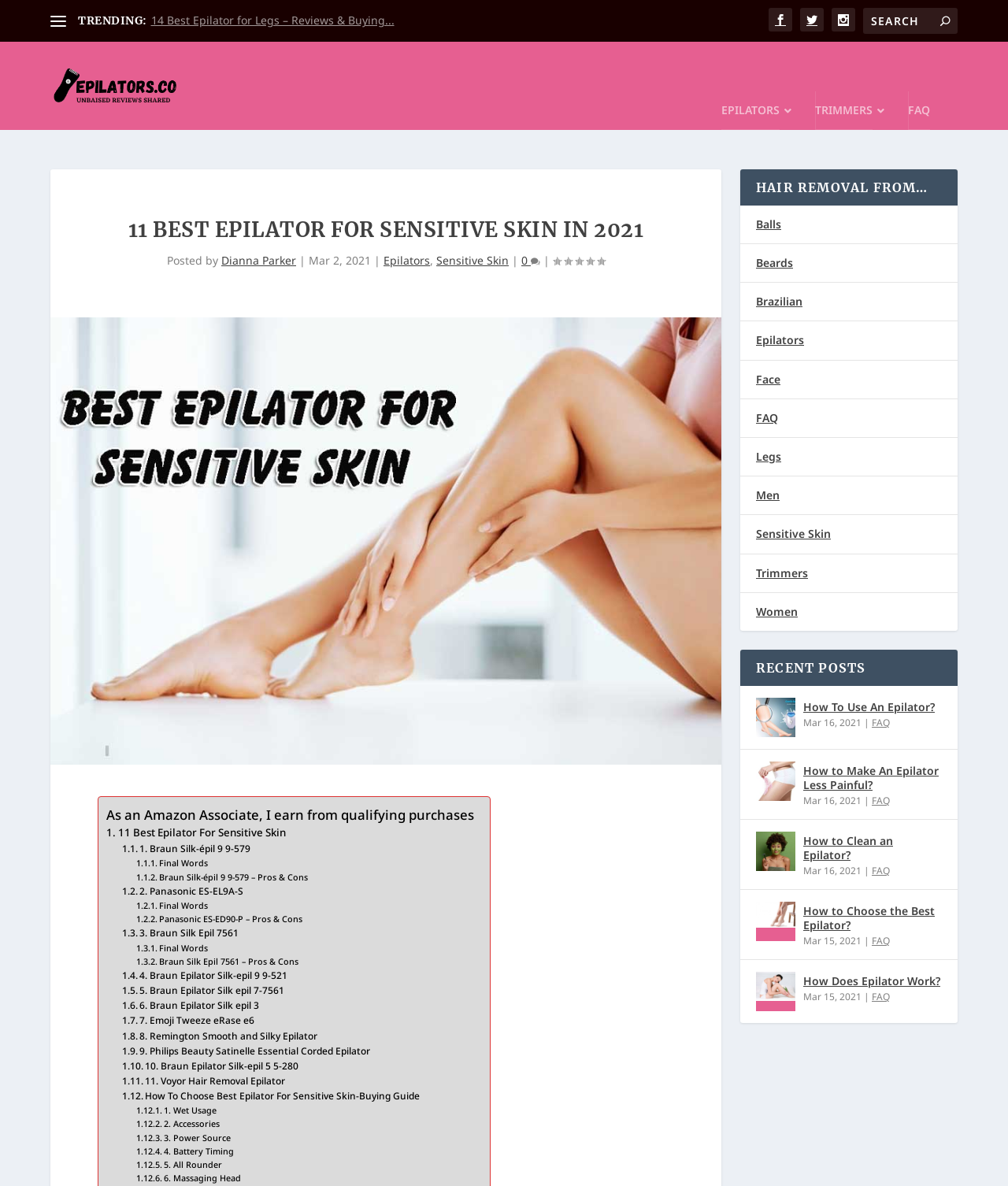From the screenshot, find the bounding box of the UI element matching this description: "name="s" placeholder="Search" title="Search for:"". Supply the bounding box coordinates in the form [left, top, right, bottom], each a float between 0 and 1.

[0.856, 0.007, 0.95, 0.029]